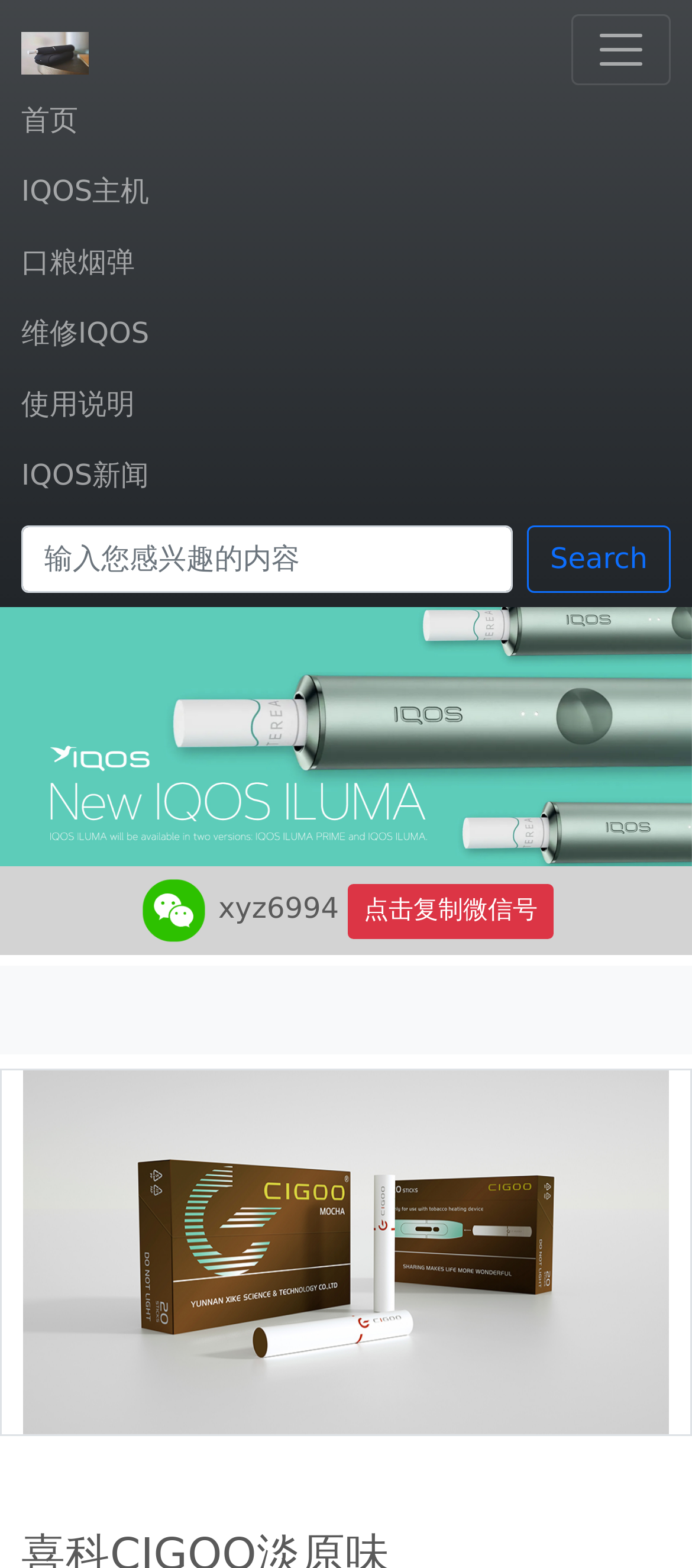Refer to the image and answer the question with as much detail as possible: What is the purpose of the search box?

The search box is located at the top of the webpage with a placeholder text '输入您感兴趣的内容', which implies that users can input keywords to search for products or information related to IQOS.